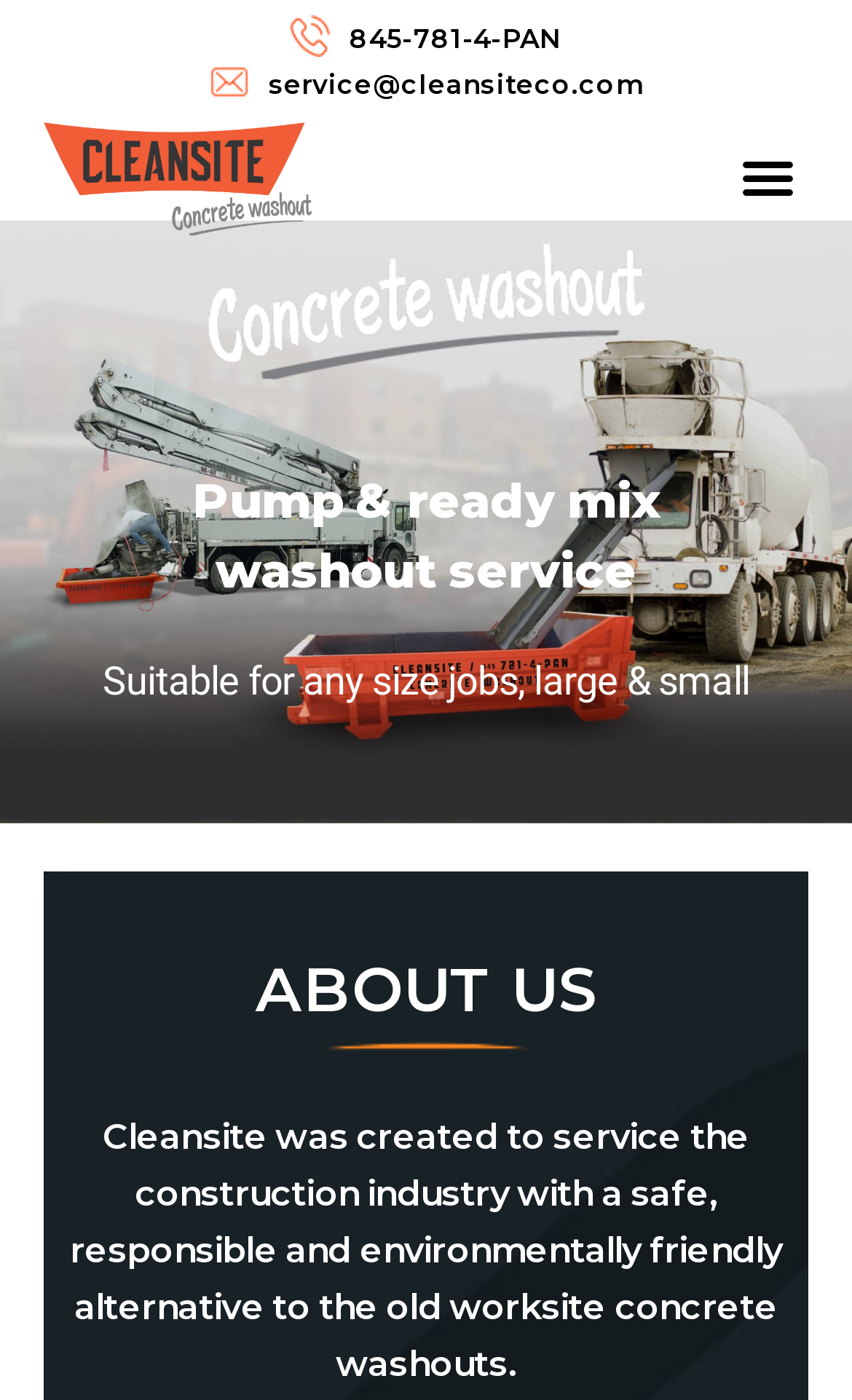What is the company's mission?
Provide a comprehensive and detailed answer to the question.

I found the company's mission by looking at the static text on the webpage, and it mentions that the company was created to service the construction industry with a safe, responsible, and environmentally friendly alternative to the old worksite concrete washouts.